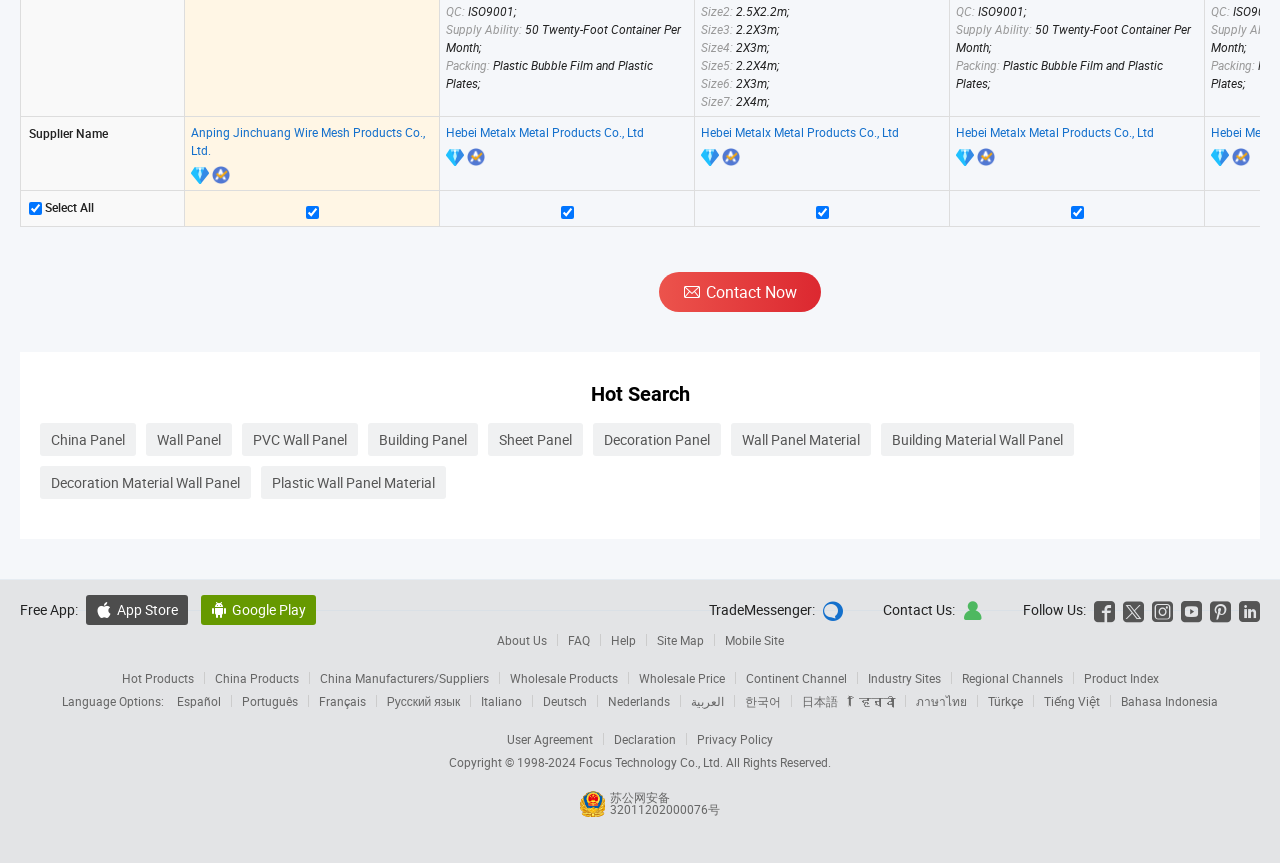Respond to the question below with a single word or phrase:
What is the material used for packing?

Plastic Bubble Film and Plastic Plates